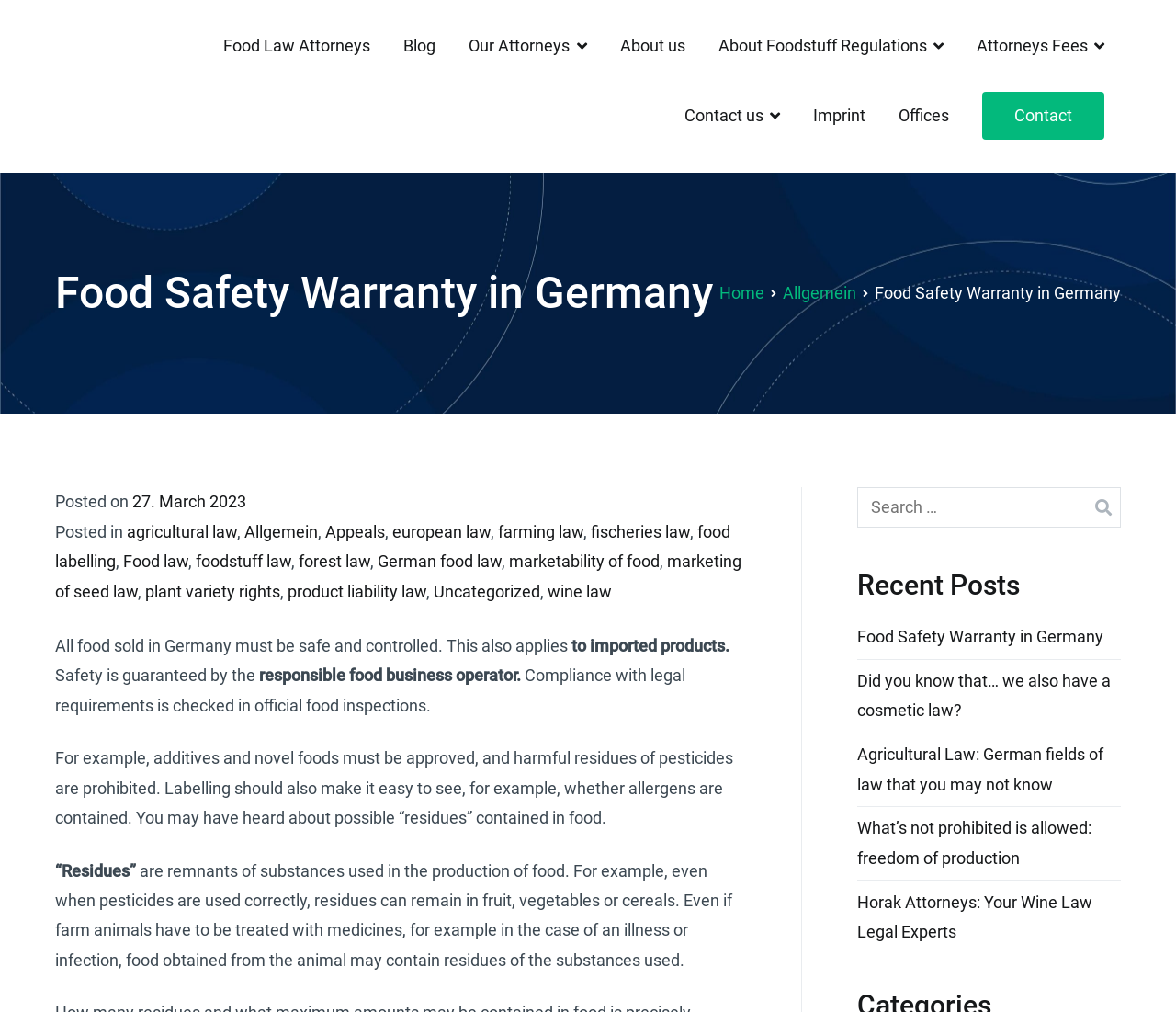Please identify the bounding box coordinates of the clickable element to fulfill the following instruction: "Contact the attorneys". The coordinates should be four float numbers between 0 and 1, i.e., [left, top, right, bottom].

[0.835, 0.091, 0.939, 0.138]